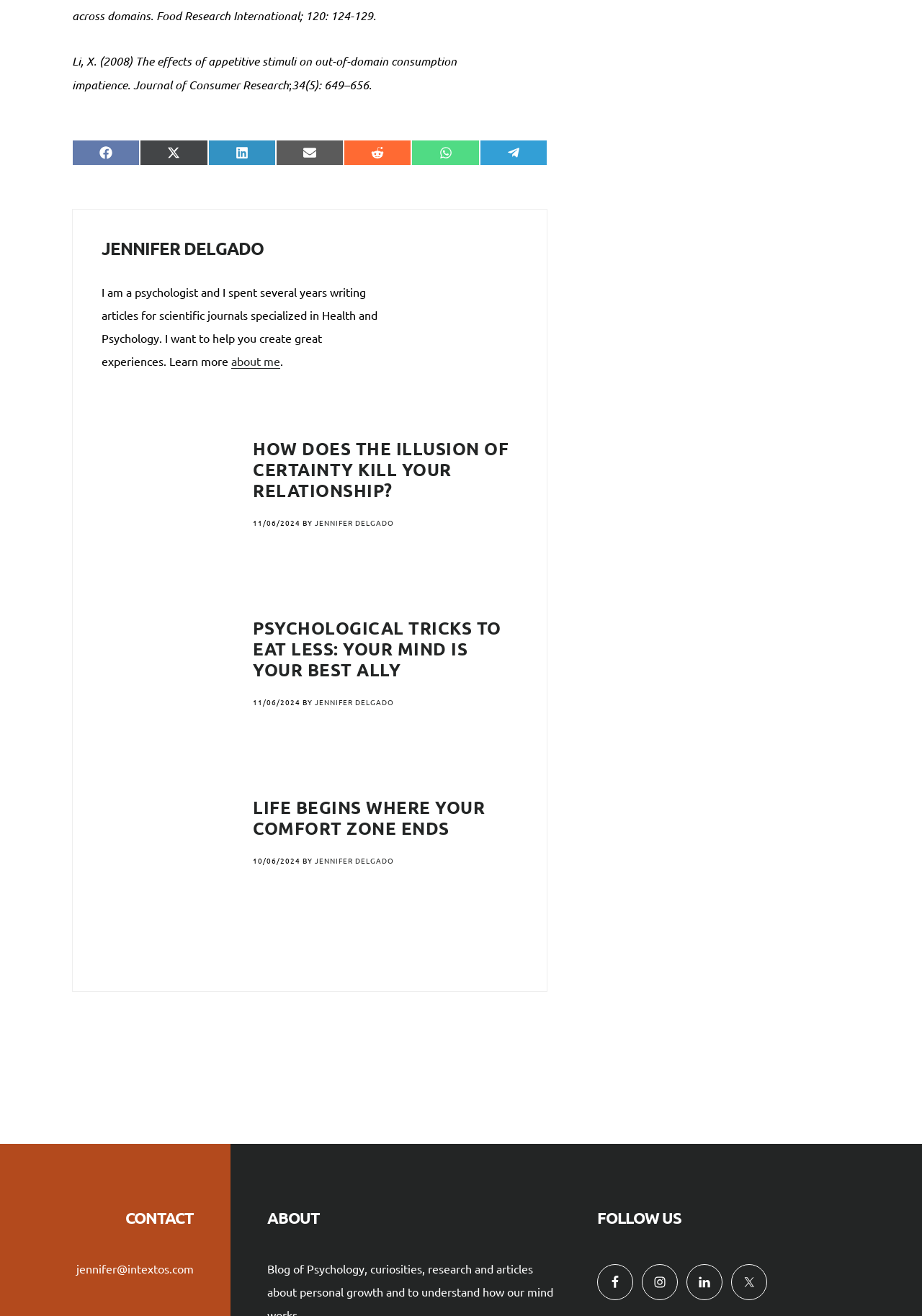What social media platforms can you follow Jennifer Delgado on? Examine the screenshot and reply using just one word or a brief phrase.

Facebook, Instagram, LinkedIn, Twitter